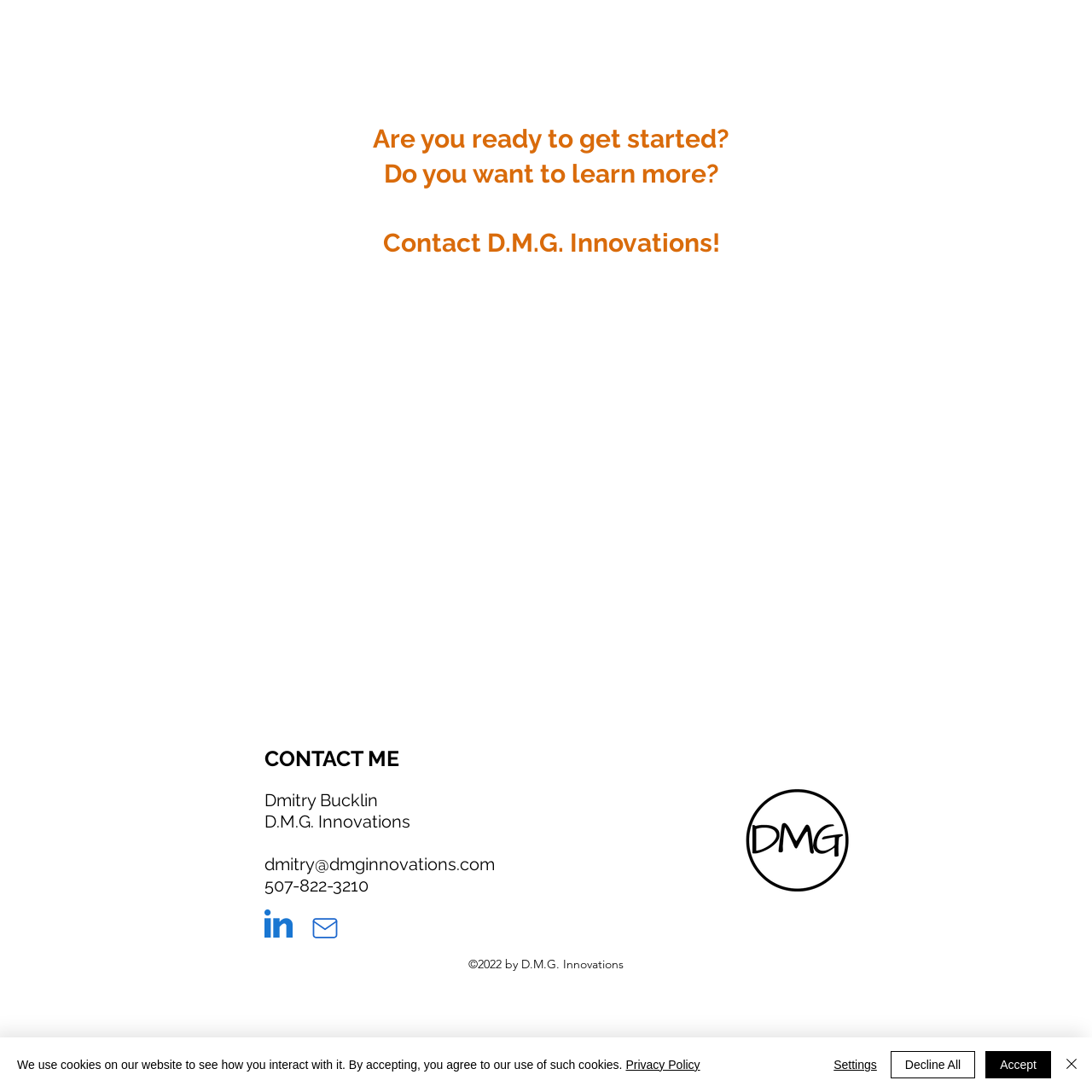Answer the following inquiry with a single word or phrase:
What is the name of the person to contact?

Dmitry Bucklin